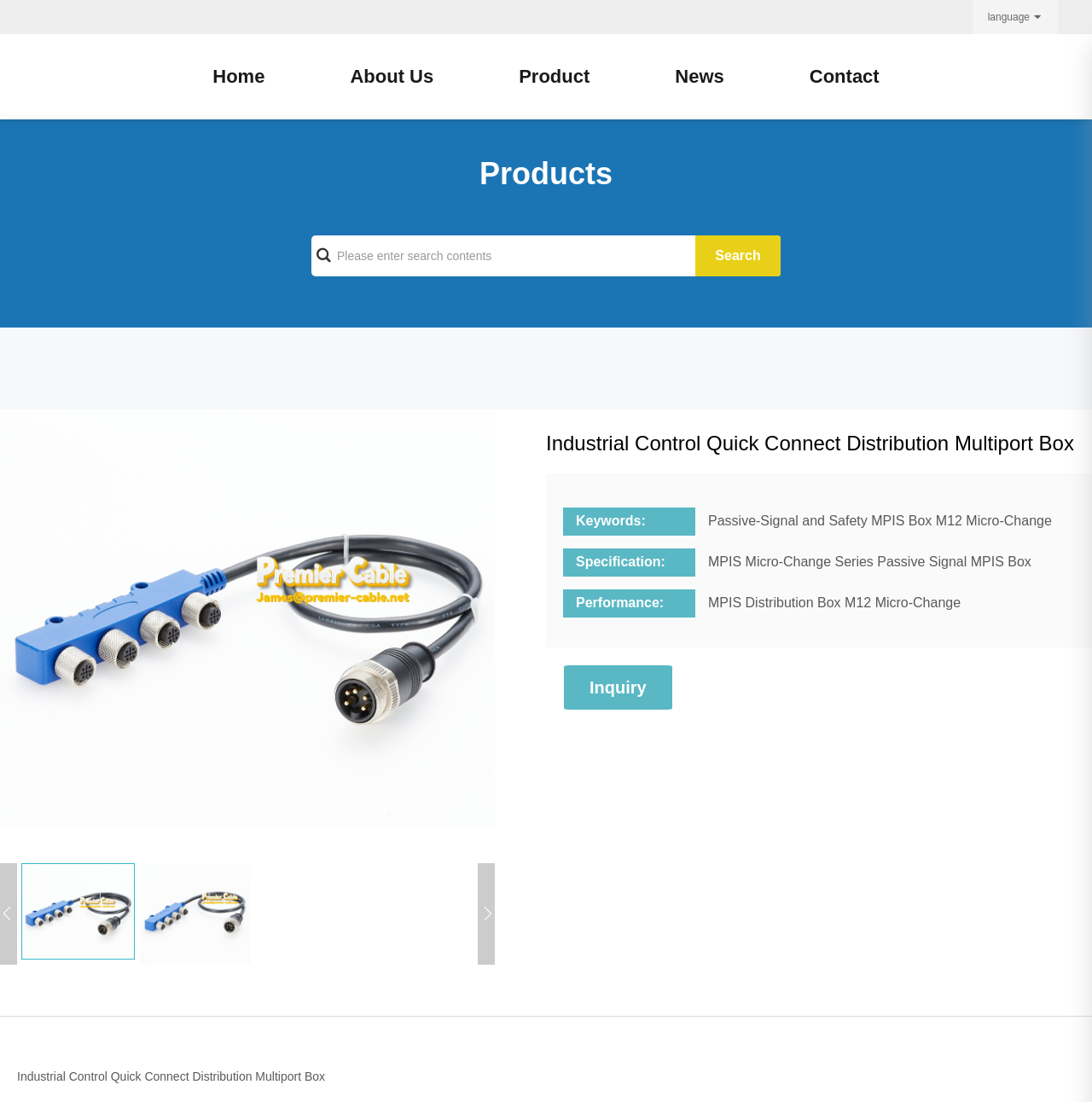Using the element description provided, determine the bounding box coordinates in the format (top-left x, top-left y, bottom-right x, bottom-right y). Ensure that all values are floating point numbers between 0 and 1. Element description: name="search_keyword" placeholder="Please enter search contents"

[0.285, 0.214, 0.715, 0.251]